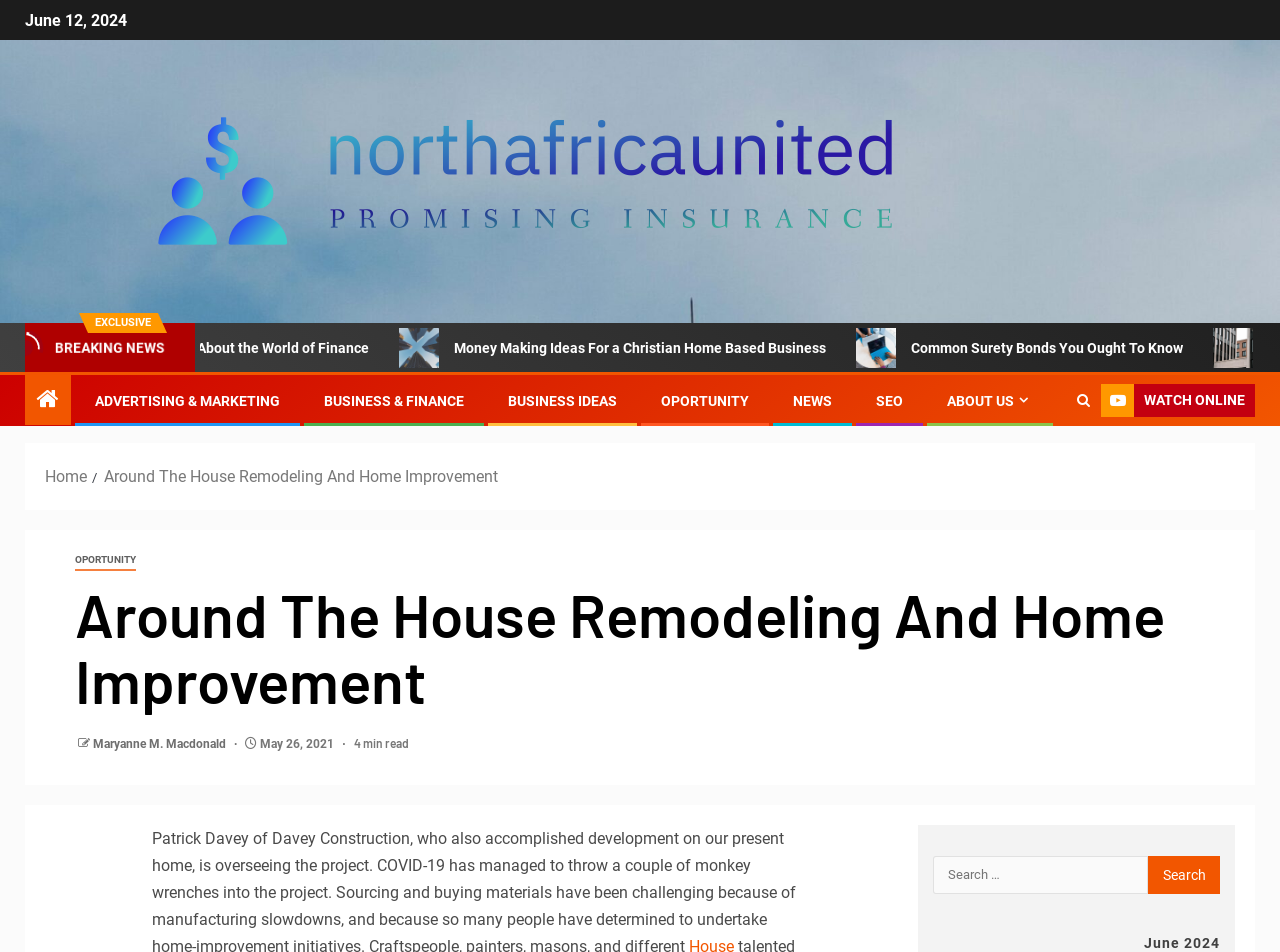Determine the bounding box coordinates of the target area to click to execute the following instruction: "Visit the 'Around The House Remodeling And Home Improvement' page."

[0.081, 0.491, 0.389, 0.511]